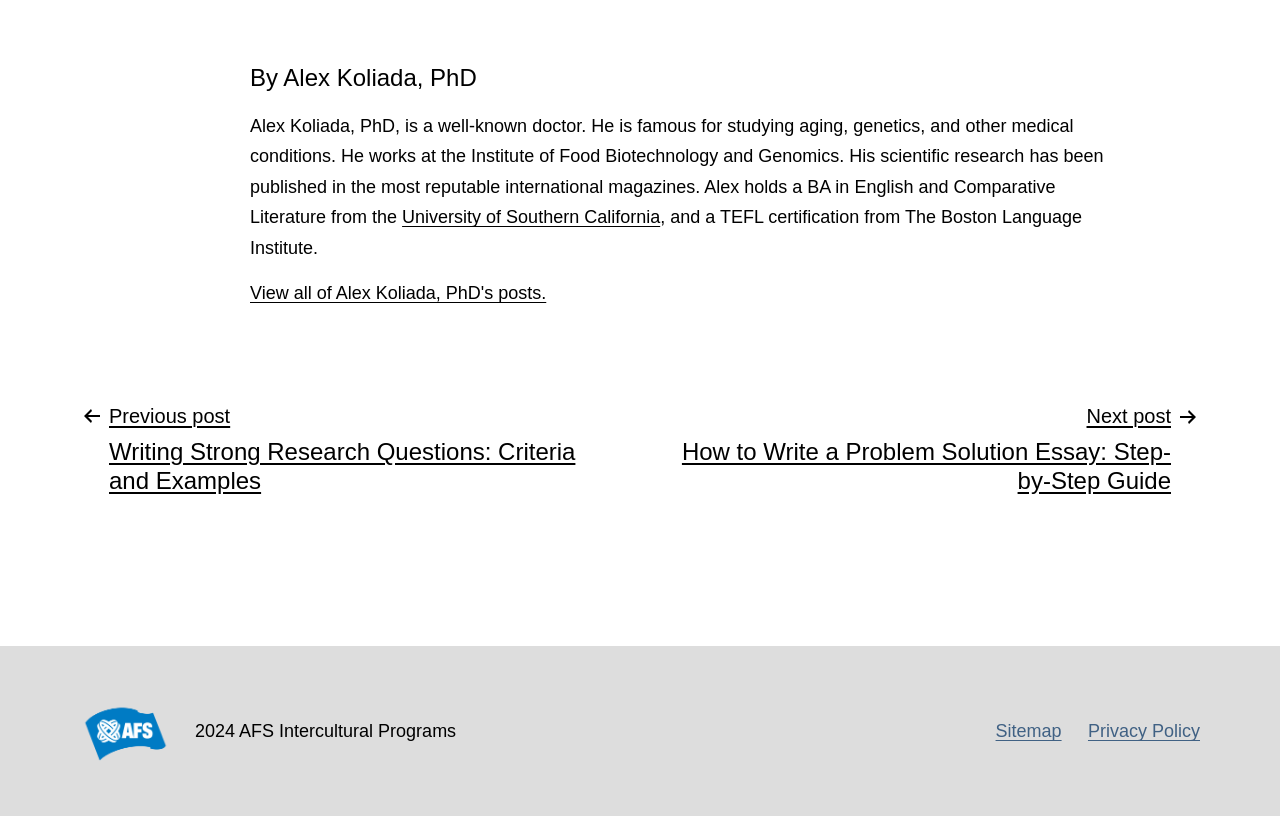Based on the image, please respond to the question with as much detail as possible:
What is the last item in the Secondary menu?

The webpage has a navigation 'Secondary menu' with links 'Sitemap' and 'Privacy Policy' which indicates that the last item in the Secondary menu is 'Privacy Policy'.